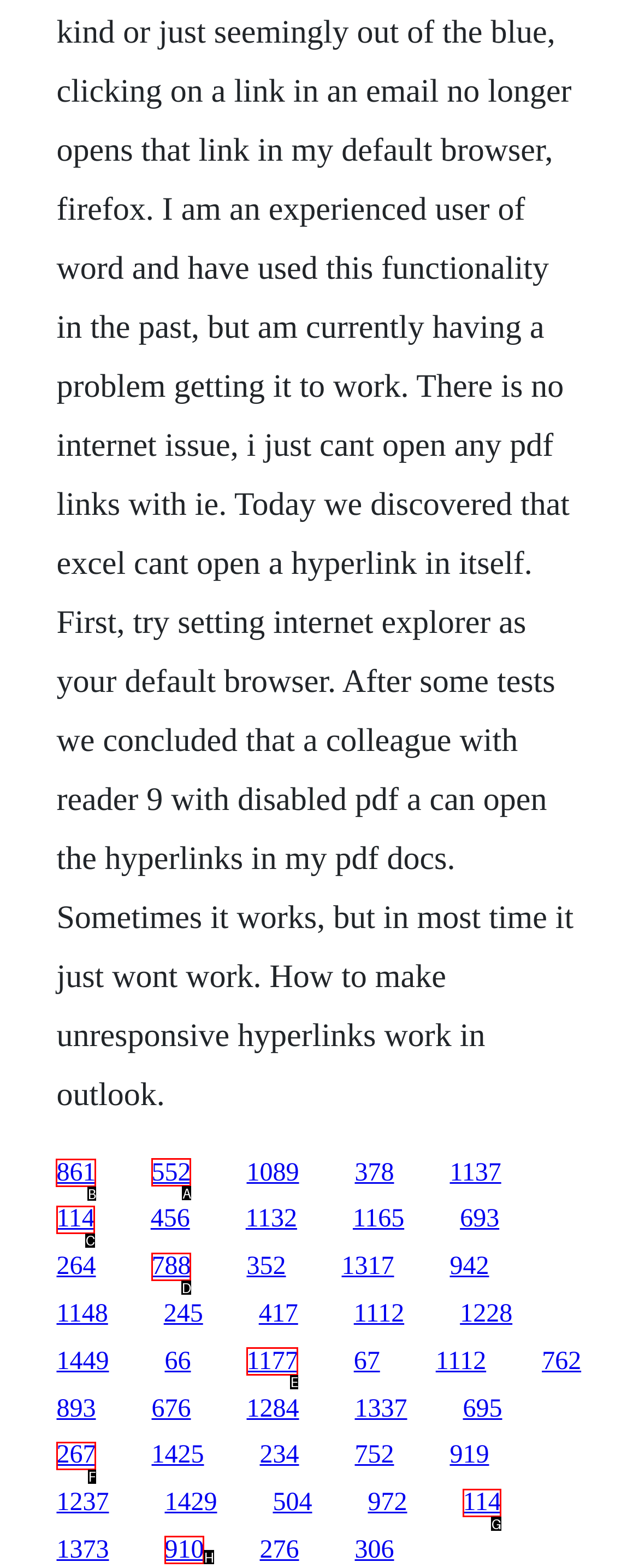Identify the correct UI element to click to achieve the task: click the first link.
Answer with the letter of the appropriate option from the choices given.

B